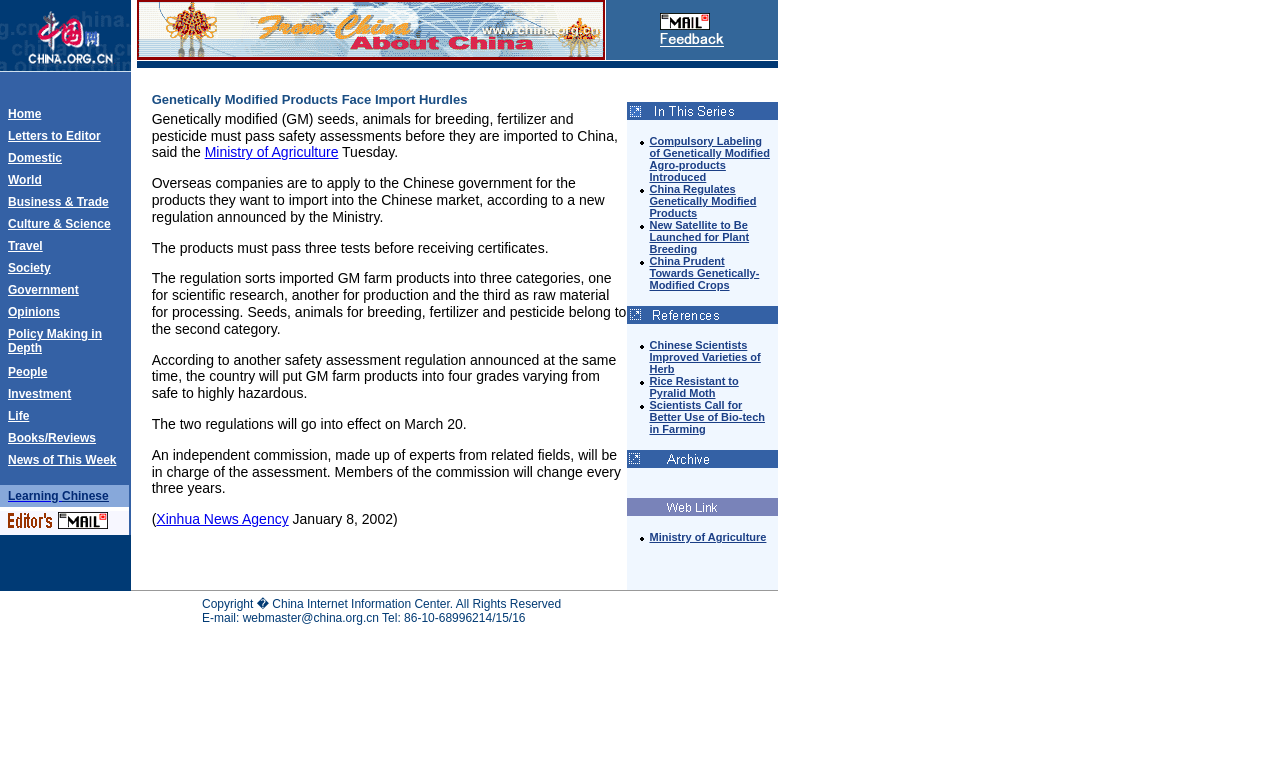Please determine the bounding box coordinates of the element to click in order to execute the following instruction: "Share this page". The coordinates should be four float numbers between 0 and 1, specified as [left, top, right, bottom].

None